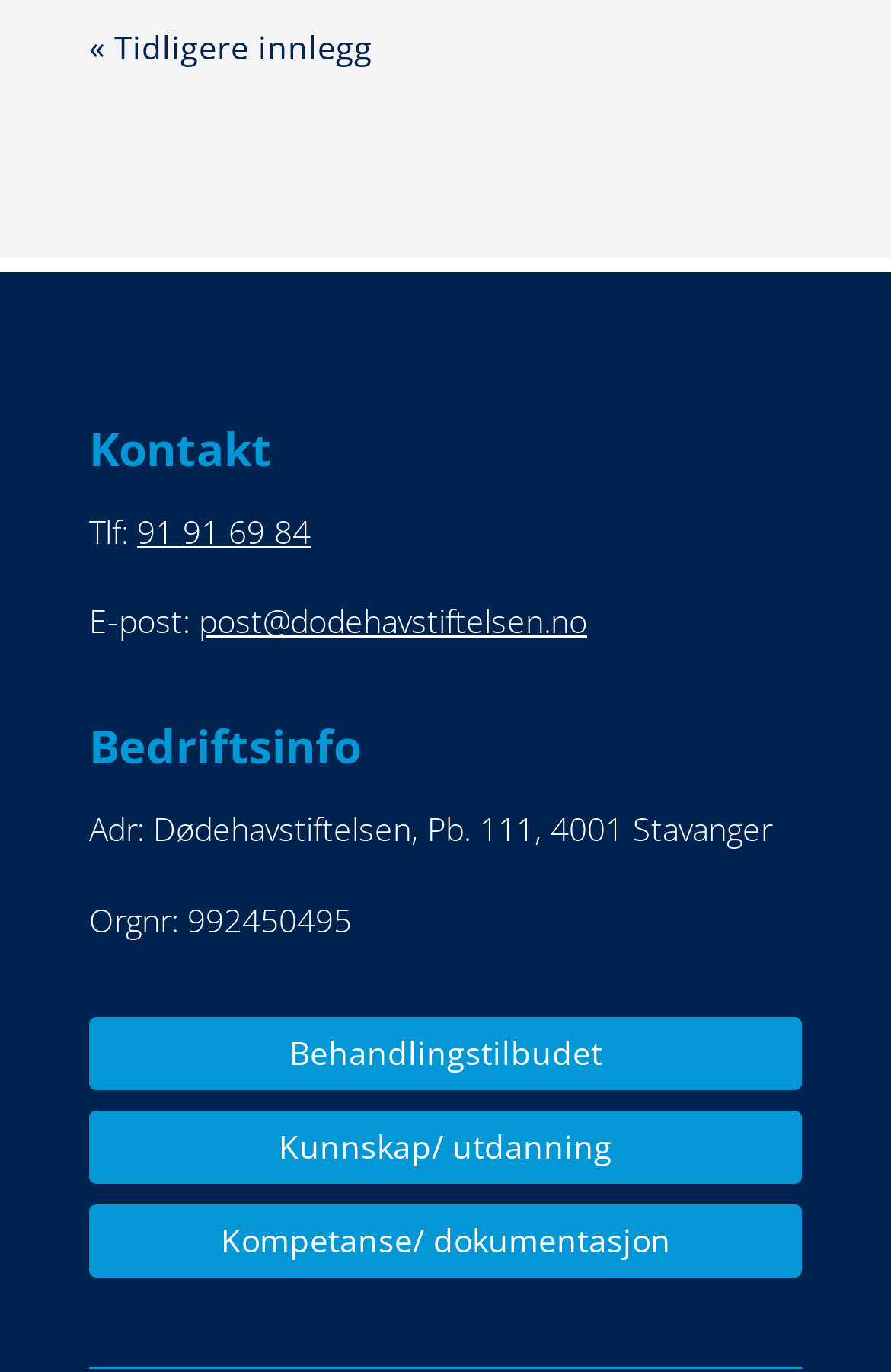Extract the bounding box coordinates of the UI element described: "Behandlingstilbudet". Provide the coordinates in the format [left, top, right, bottom] with values ranging from 0 to 1.

[0.1, 0.741, 0.9, 0.795]